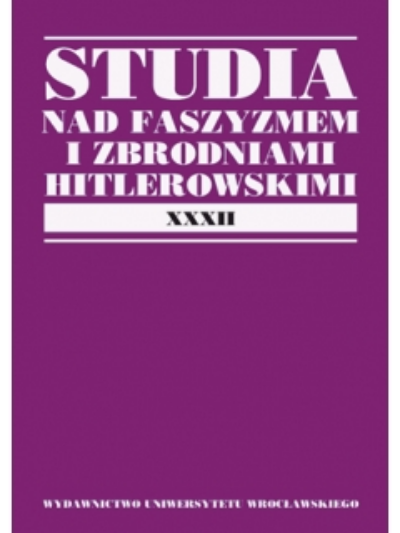What is the title of the book?
Using the information from the image, provide a comprehensive answer to the question.

The title of the book is 'STUDIA NAD FASZYZMEM I ZBRODNIA MI HITLEROWSKIMI', which is prominently displayed in bold white typography on the book cover.